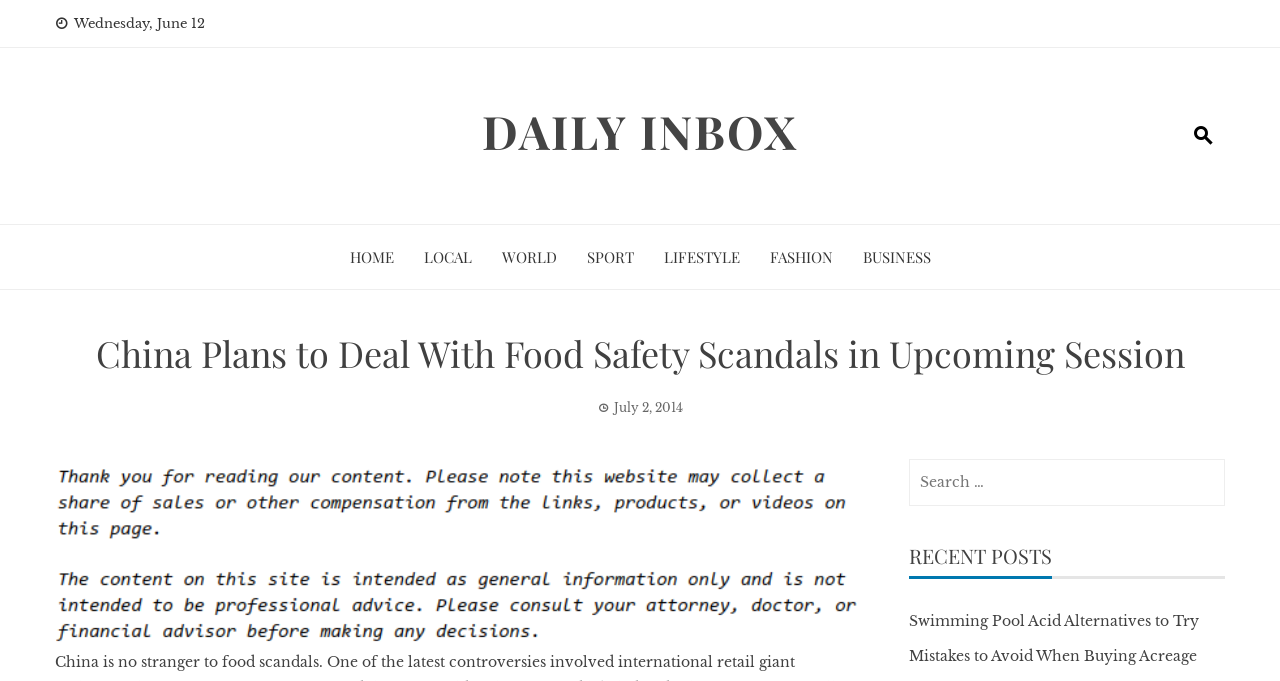Locate the bounding box coordinates of the element's region that should be clicked to carry out the following instruction: "go to HOME page". The coordinates need to be four float numbers between 0 and 1, i.e., [left, top, right, bottom].

[0.273, 0.354, 0.307, 0.401]